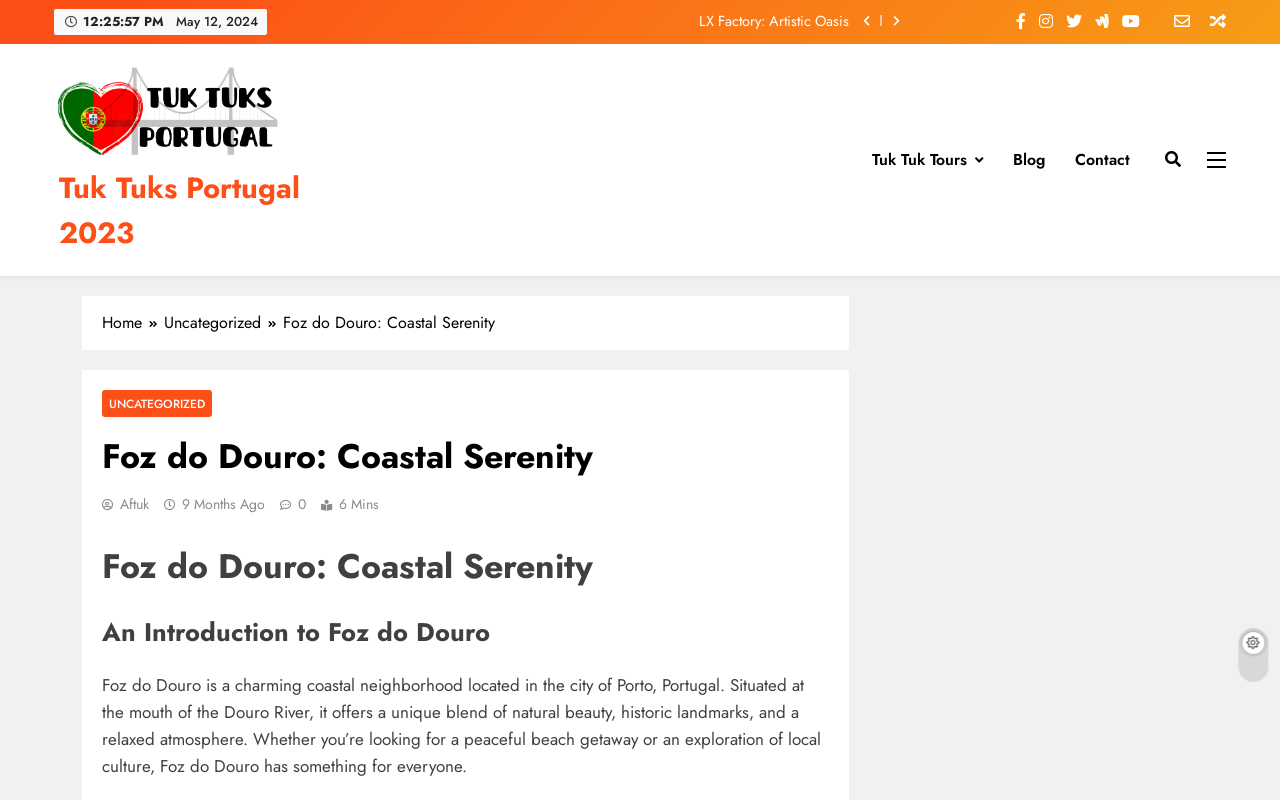Given the element description "LX Factory: Artistic Oasis", identify the bounding box of the corresponding UI element.

[0.225, 0.069, 0.664, 0.089]